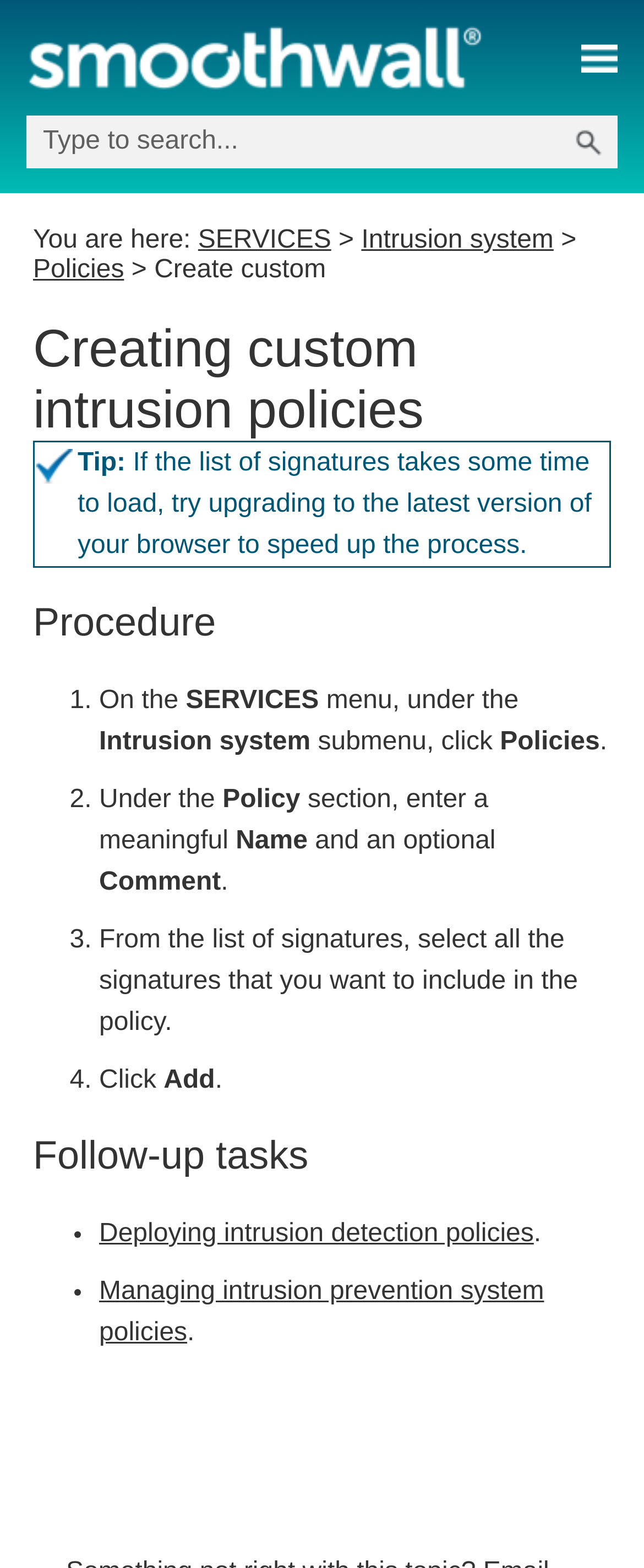Please find the bounding box coordinates of the element that must be clicked to perform the given instruction: "Submit search". The coordinates should be four float numbers from 0 to 1, i.e., [left, top, right, bottom].

[0.867, 0.074, 0.959, 0.107]